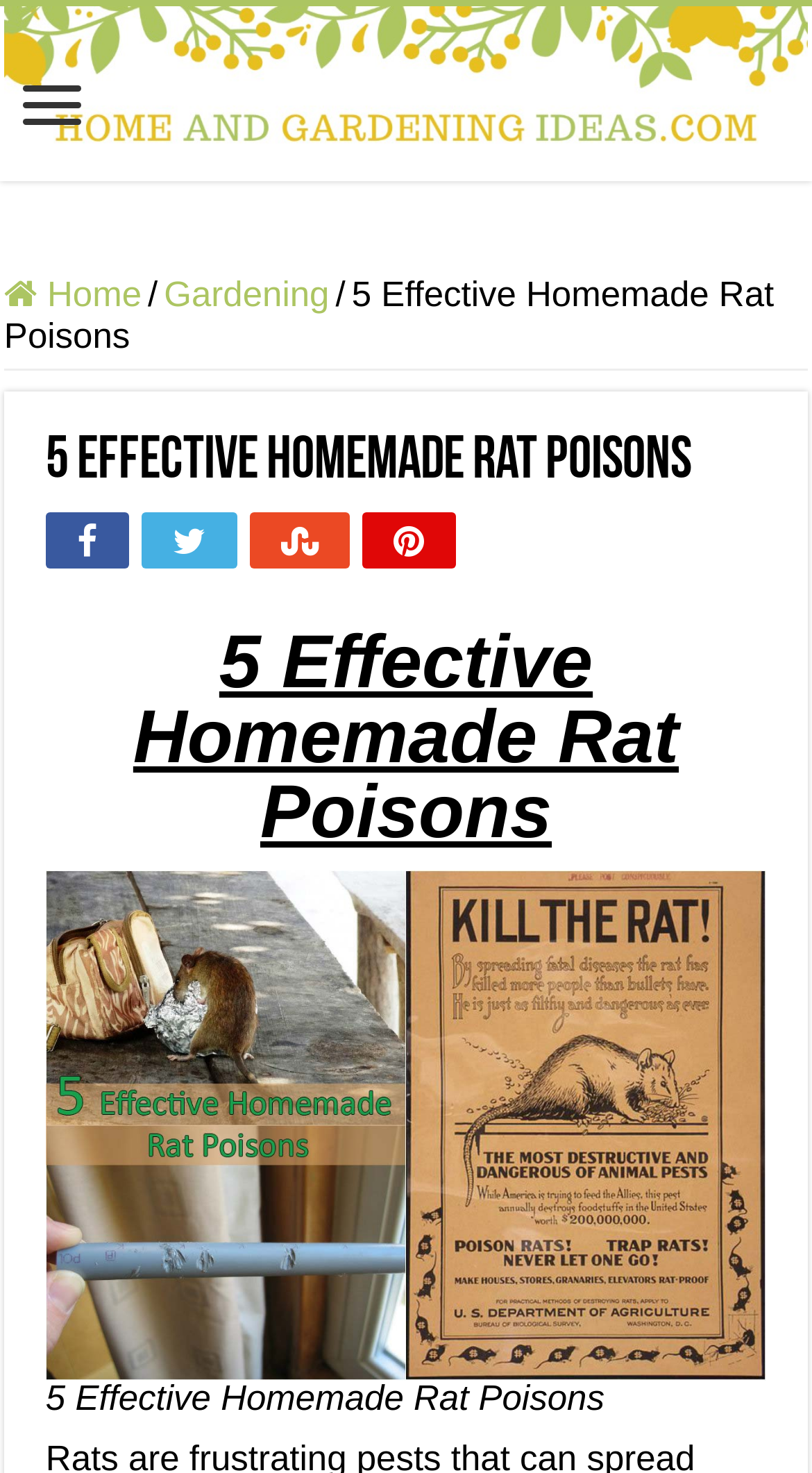How many headings are there in the article?
Based on the screenshot, provide your answer in one word or phrase.

2